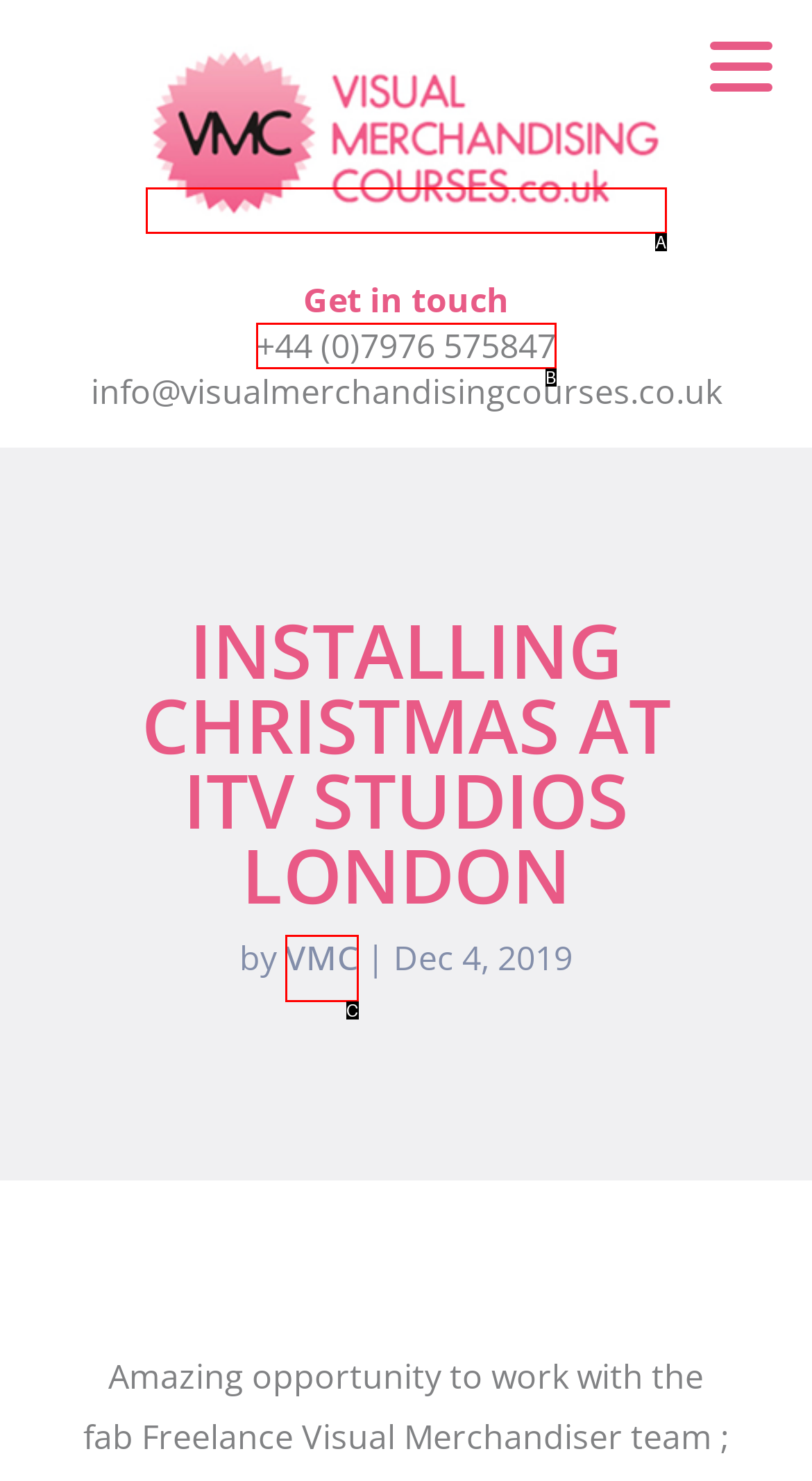Tell me the letter of the option that corresponds to the description: +44 (0)7976 575847
Answer using the letter from the given choices directly.

B